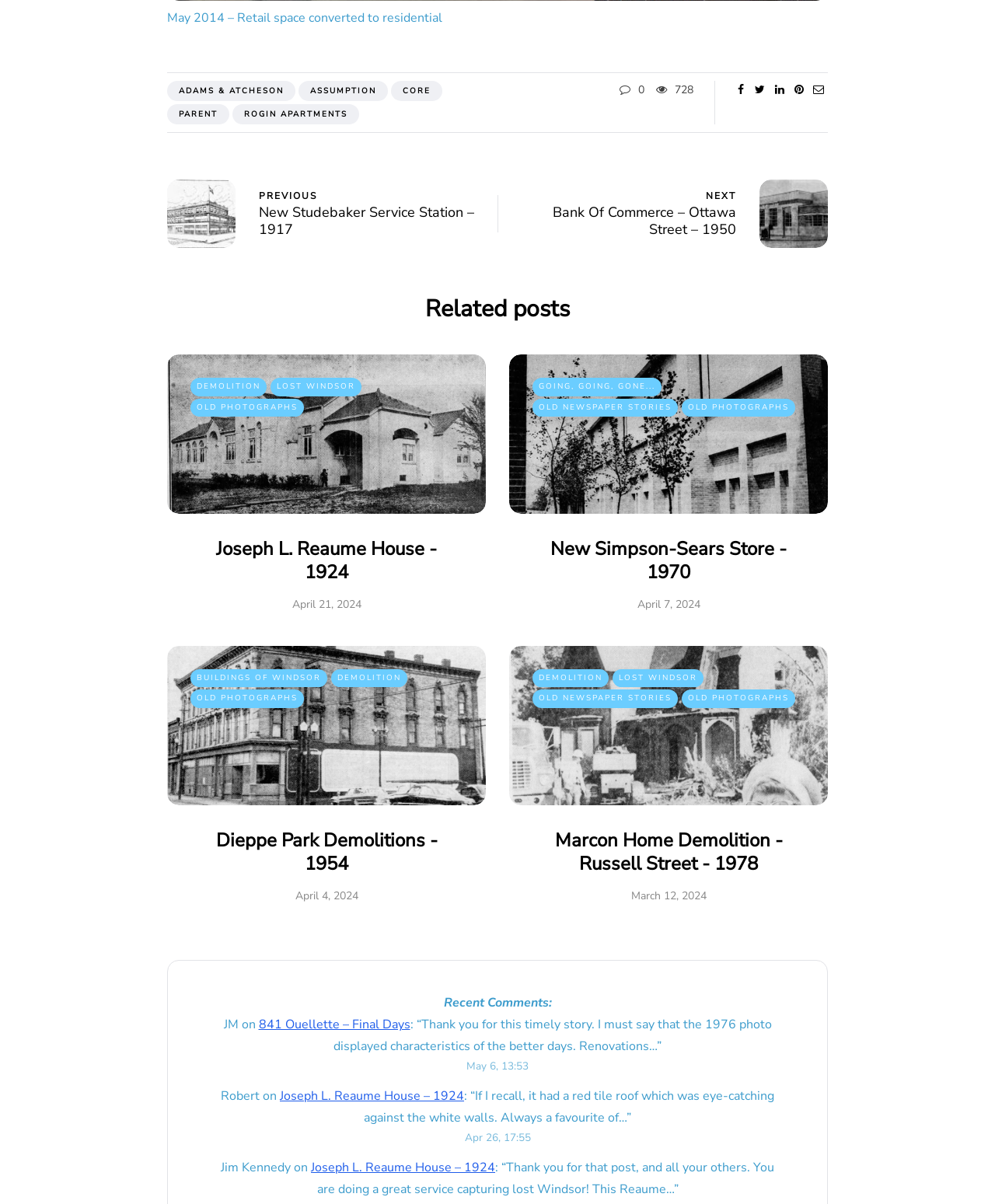Find the bounding box coordinates for the UI element whose description is: "Old Photographs". The coordinates should be four float numbers between 0 and 1, in the format [left, top, right, bottom].

[0.685, 0.573, 0.799, 0.588]